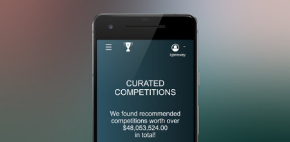What is the title of the header?
Look at the image and respond to the question as thoroughly as possible.

The title of the header is prominently displayed at the top of the screen, indicating a selection of competitions tailored for users. The title is 'CURATED COMPETITIONS'.